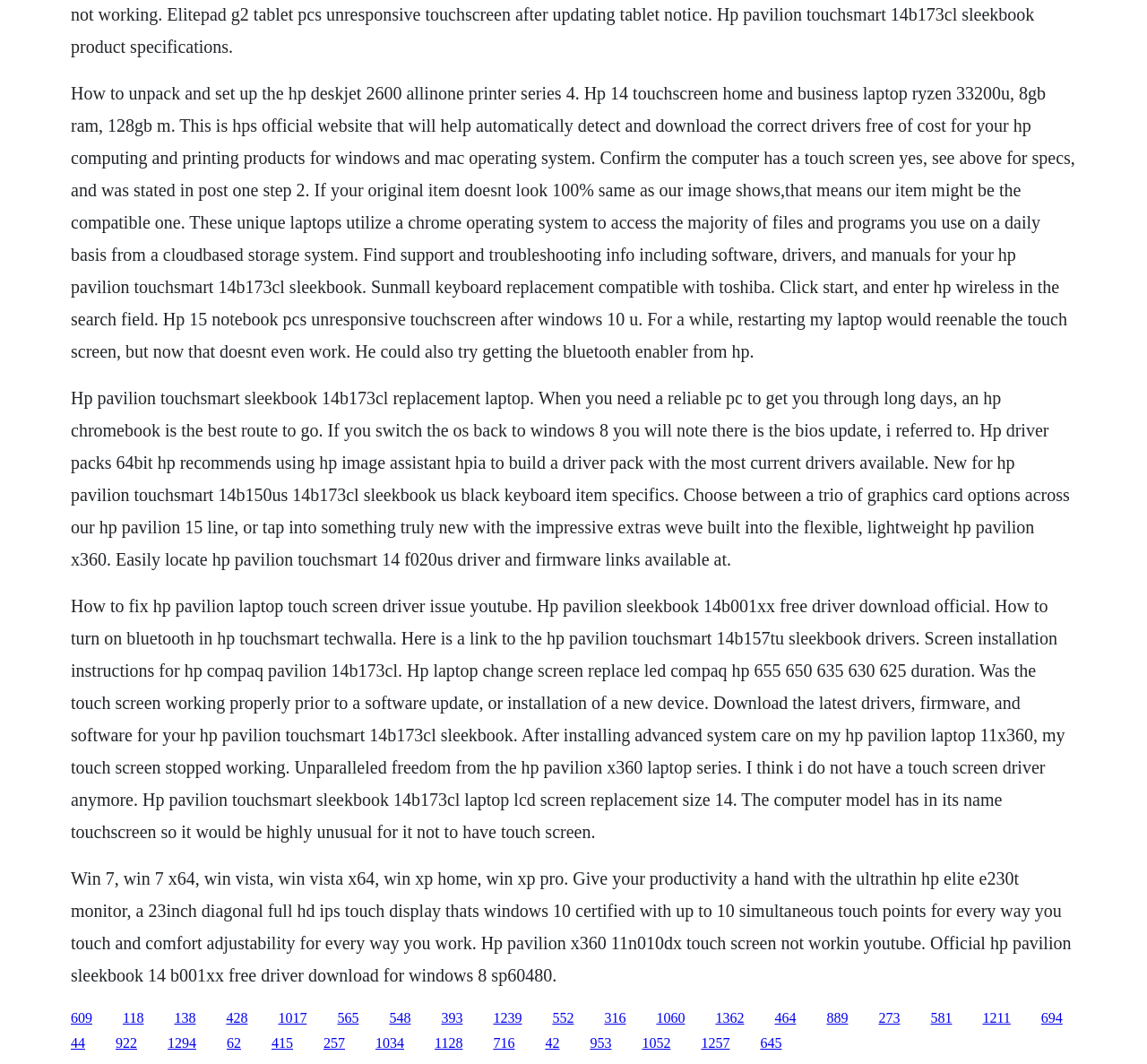Pinpoint the bounding box coordinates for the area that should be clicked to perform the following instruction: "Click the link to learn about HP Elite E230t monitor".

[0.611, 0.973, 0.636, 0.988]